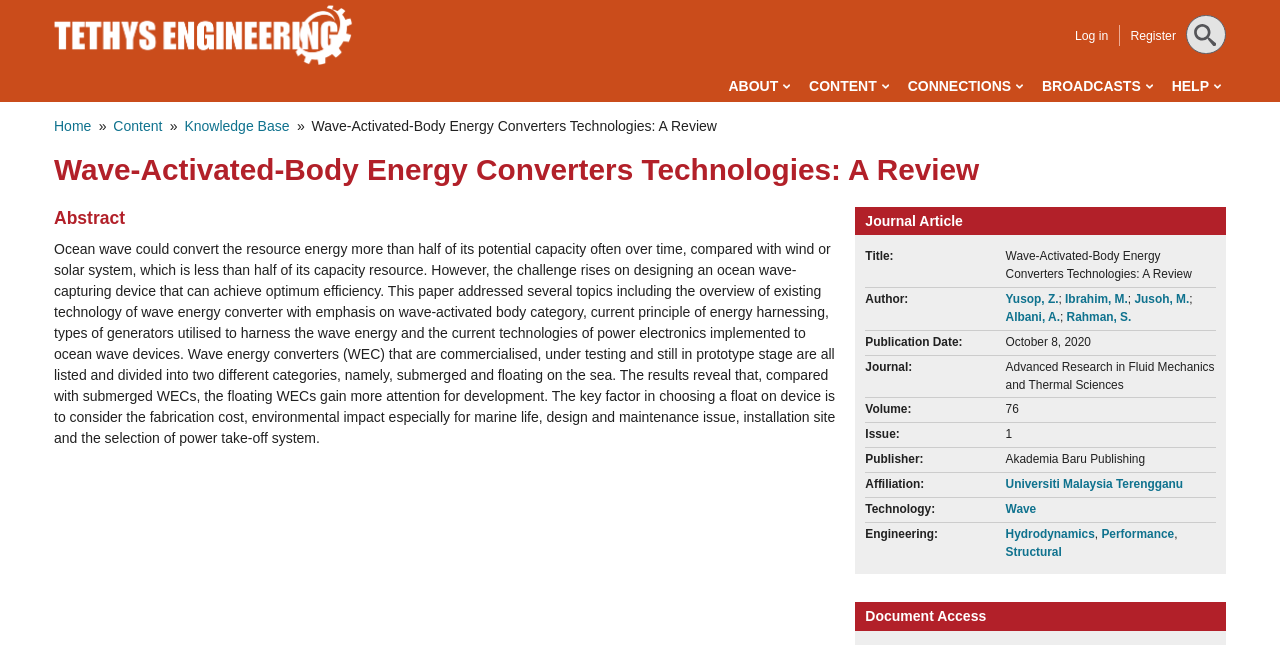Determine the bounding box coordinates of the region that needs to be clicked to achieve the task: "Click on the 'Yusop, Z.' author link".

[0.786, 0.453, 0.827, 0.475]